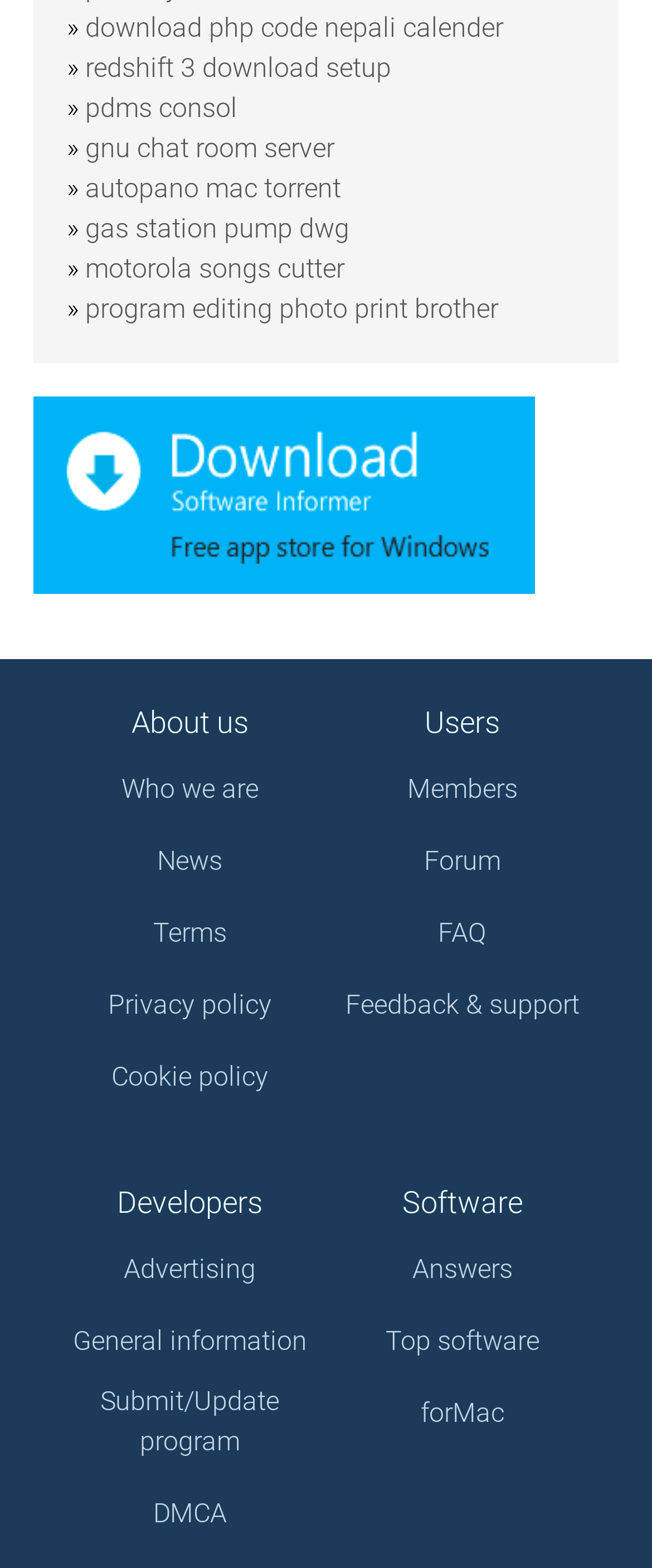Please specify the bounding box coordinates for the clickable region that will help you carry out the instruction: "view faq".

[0.672, 0.583, 0.746, 0.608]